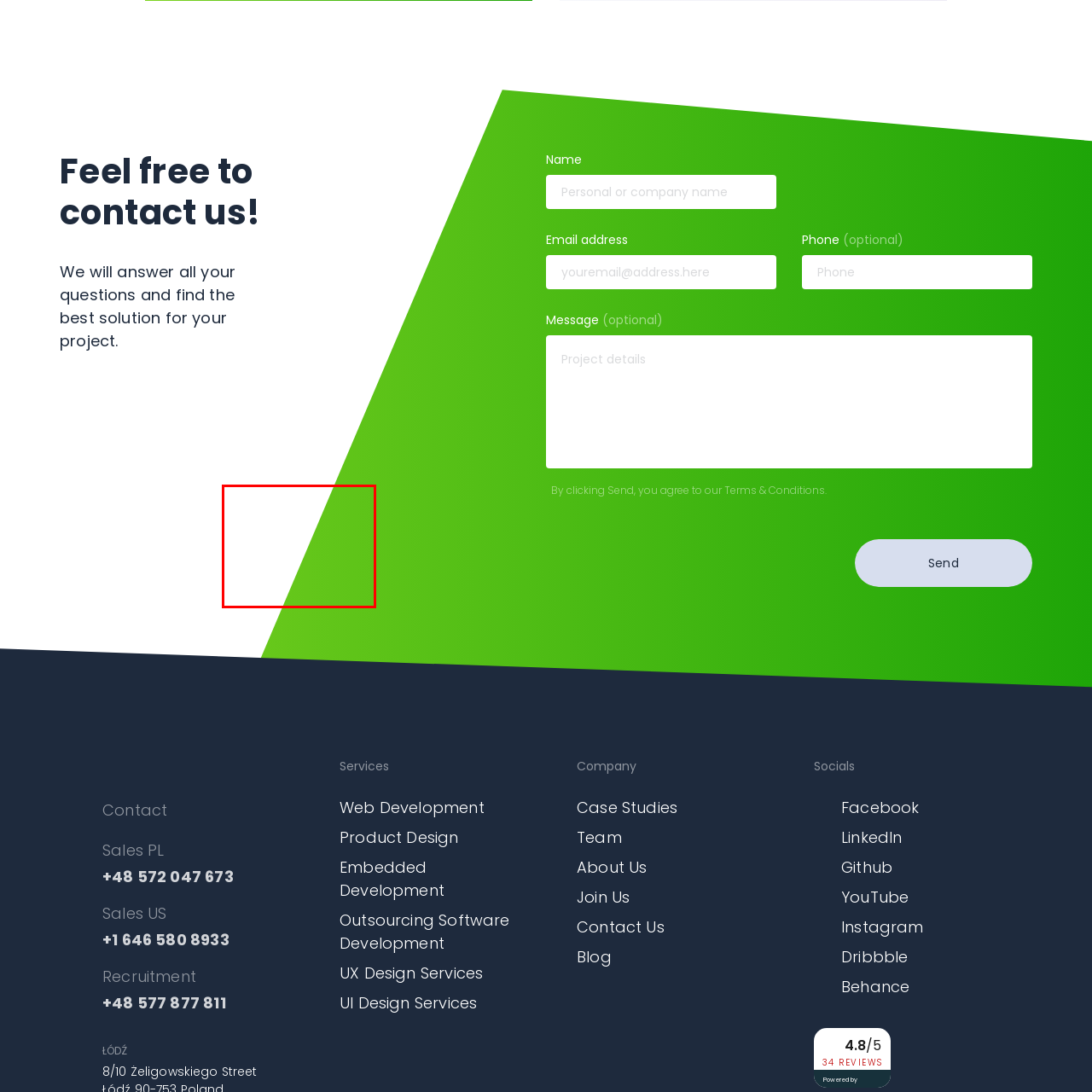What atmosphere does the graphic convey?
Observe the image inside the red bounding box and answer the question using only one word or a short phrase.

Welcoming